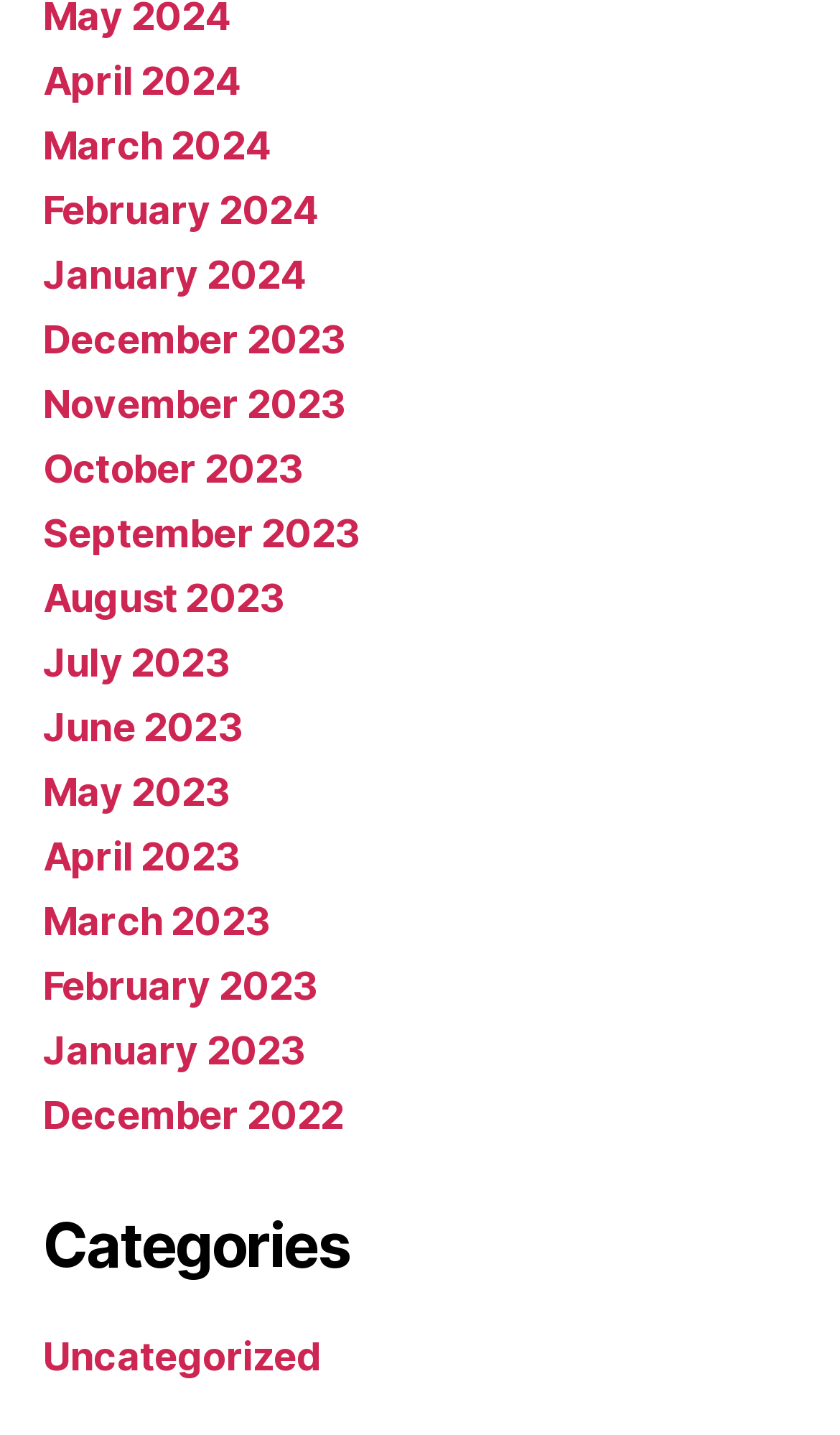What is the category with the most links?
Look at the screenshot and respond with a single word or phrase.

Uncategorized